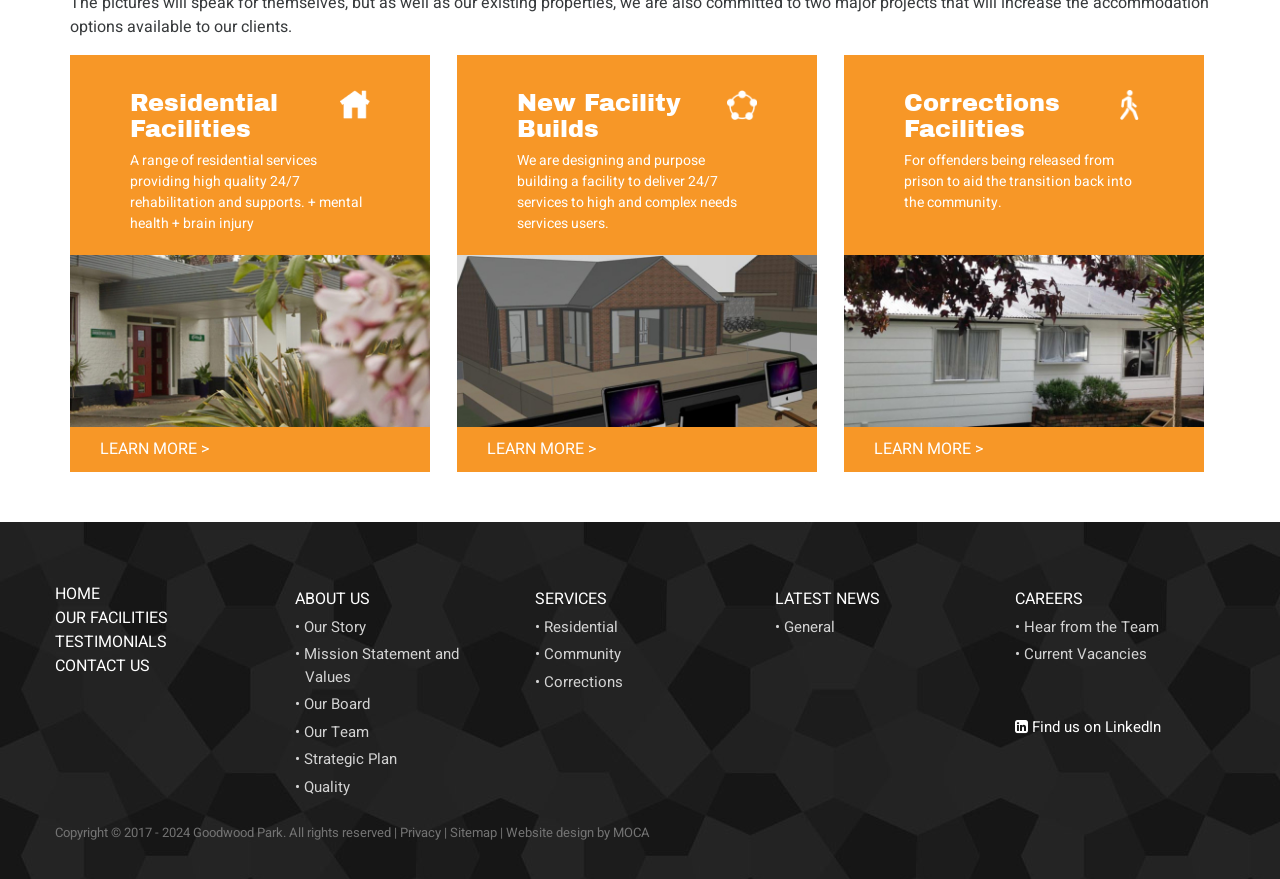Locate the bounding box of the user interface element based on this description: "alt="New Facility Builds"".

[0.357, 0.373, 0.638, 0.4]